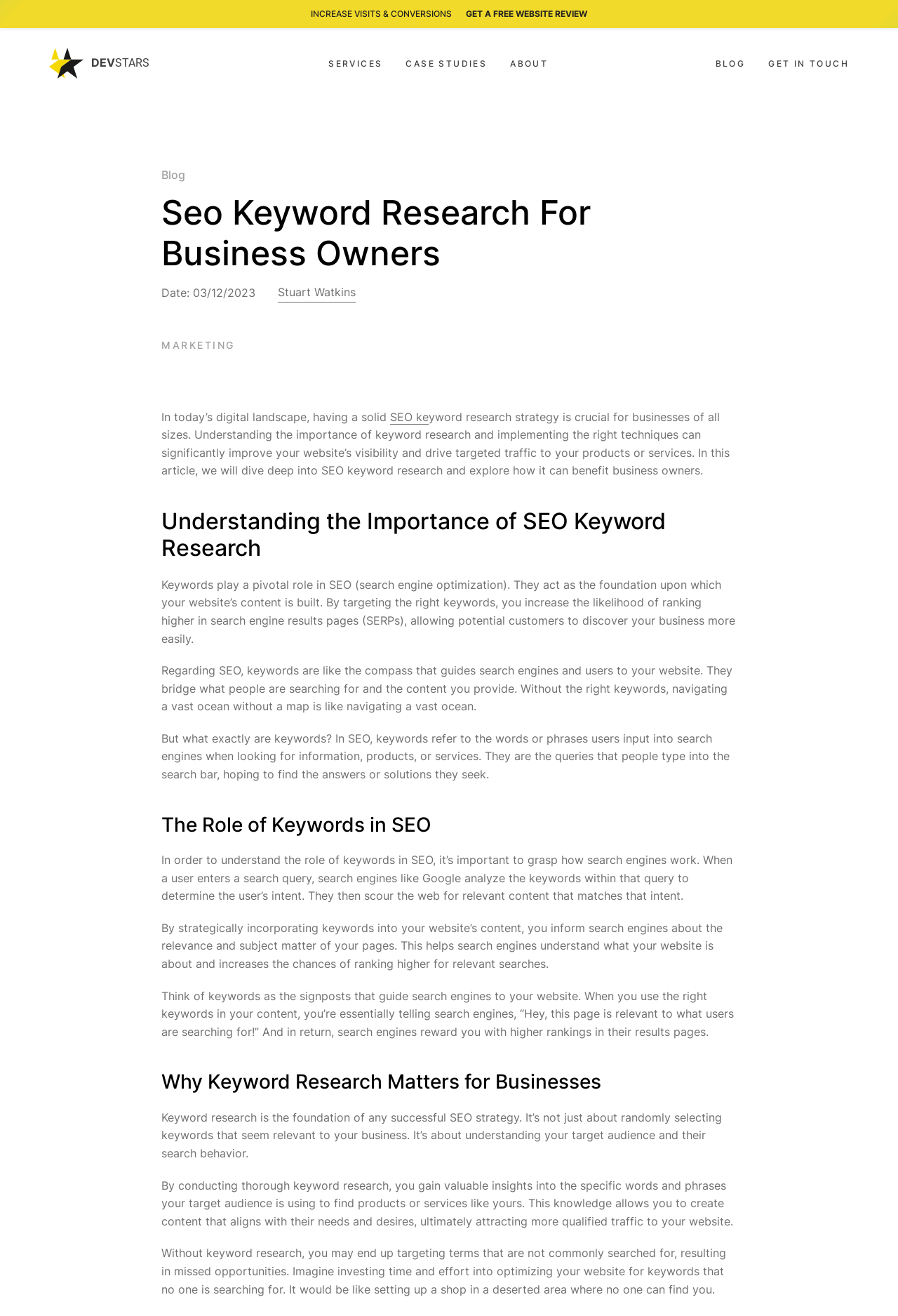What is the role of keywords in SEO?
Please elaborate on the answer to the question with detailed information.

I found the role of keywords in SEO by reading the article on the webpage, which explains that keywords act as signposts that guide search engines to a website, informing them about the relevance and subject matter of the pages, and increasing the chances of ranking higher for relevant searches.